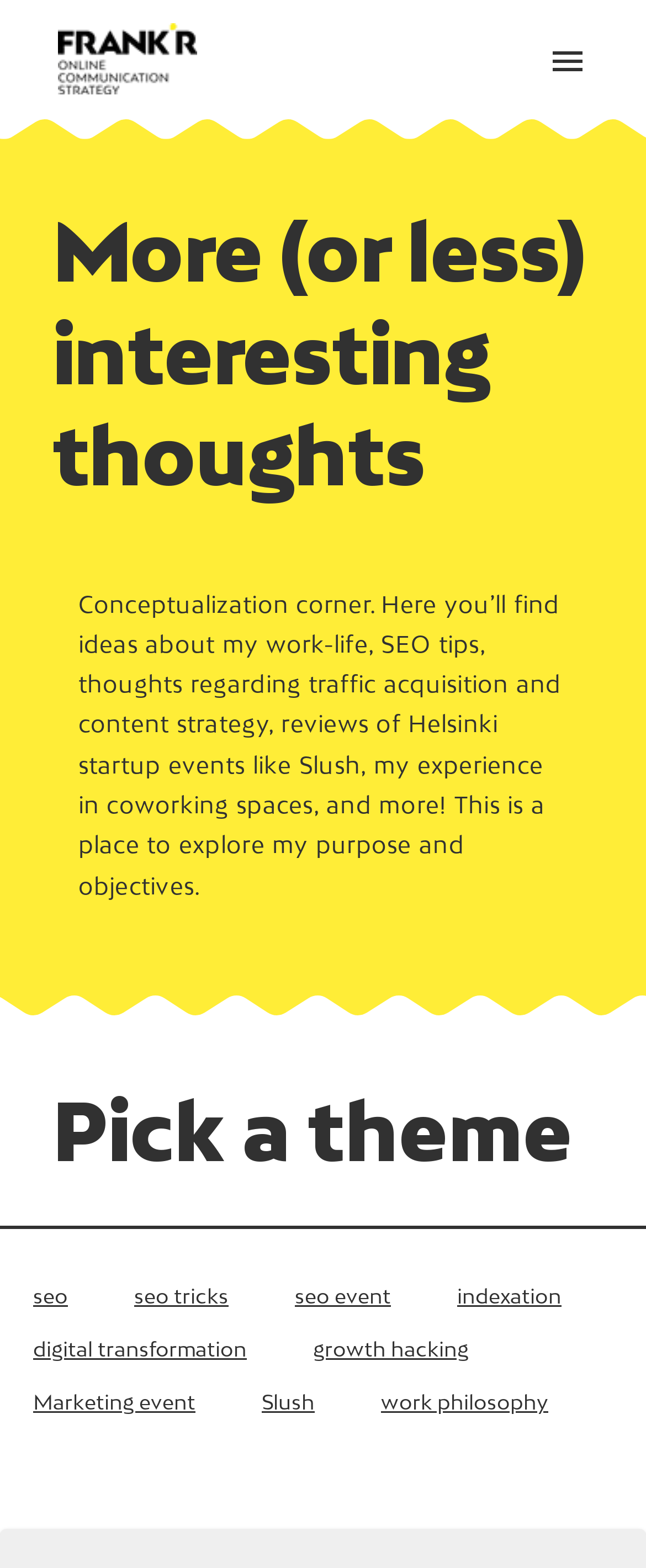Detail the various sections and features present on the webpage.

This webpage is a blog about SEO and work-related topics. At the top left, there is a logo and a link to "FRANK'R seo helsinki". To the right of the logo, there is a menu labeled "menu". Below the logo, there is a heading that reads "More (or less) interesting thoughts". 

Underneath the heading, there is a paragraph of text that describes the content of the blog, including SEO tips, thoughts on traffic acquisition and content strategy, reviews of Helsinki startup events, and more. 

Further down the page, there is a heading that says "Pick a theme". Below this heading, there are several links to different themes, including "seo", "seo tricks", "seo event", "indexation", "digital transformation", "growth hacking", "Marketing event", "Slush", and "work philosophy". These links are arranged in two rows, with the first row containing the first four links and the second row containing the remaining five links.